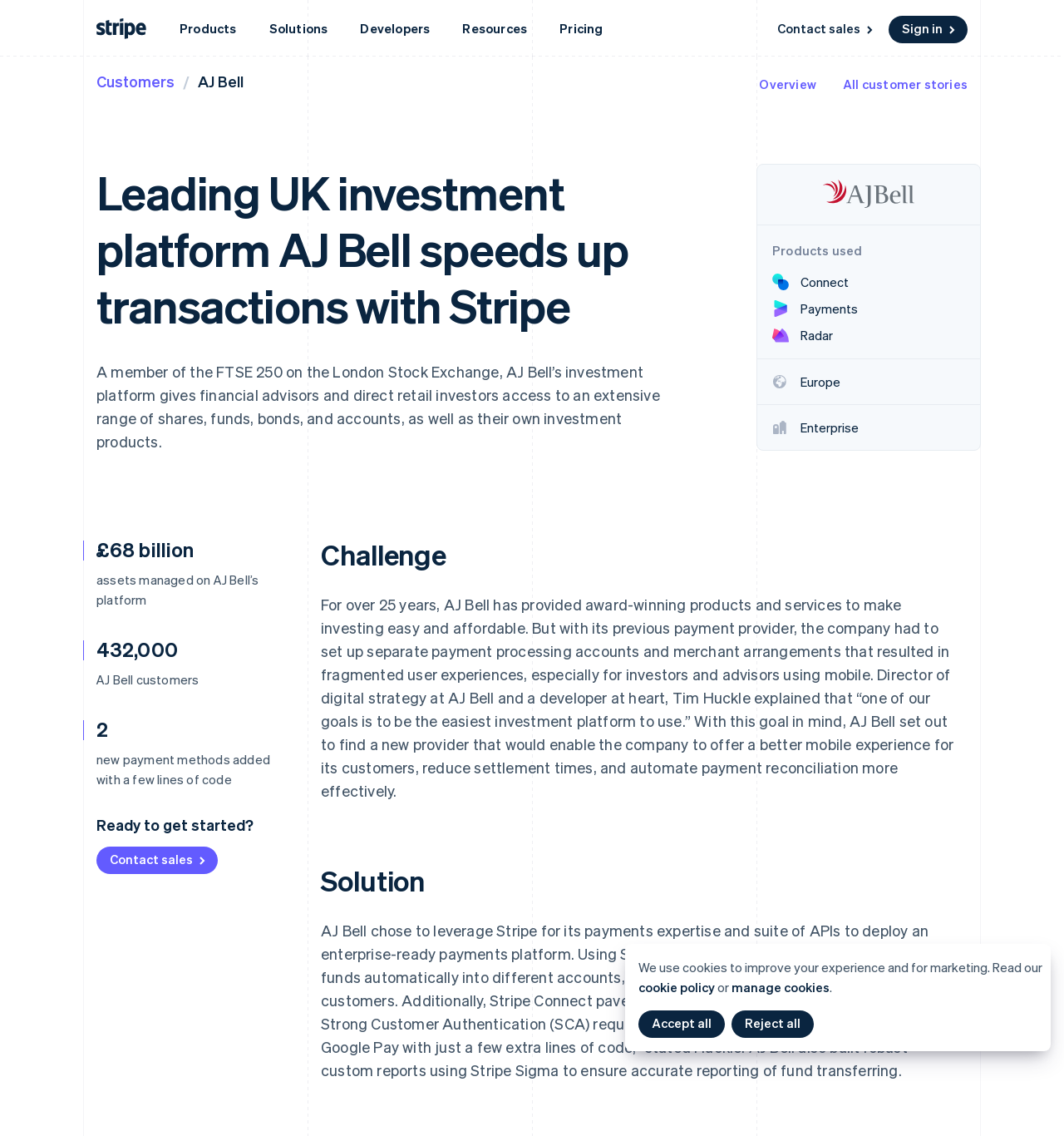Can you find the bounding box coordinates for the UI element given this description: "Enterprises"? Provide the coordinates as four float numbers between 0 and 1: [left, top, right, bottom].

[0.052, 0.094, 0.139, 0.108]